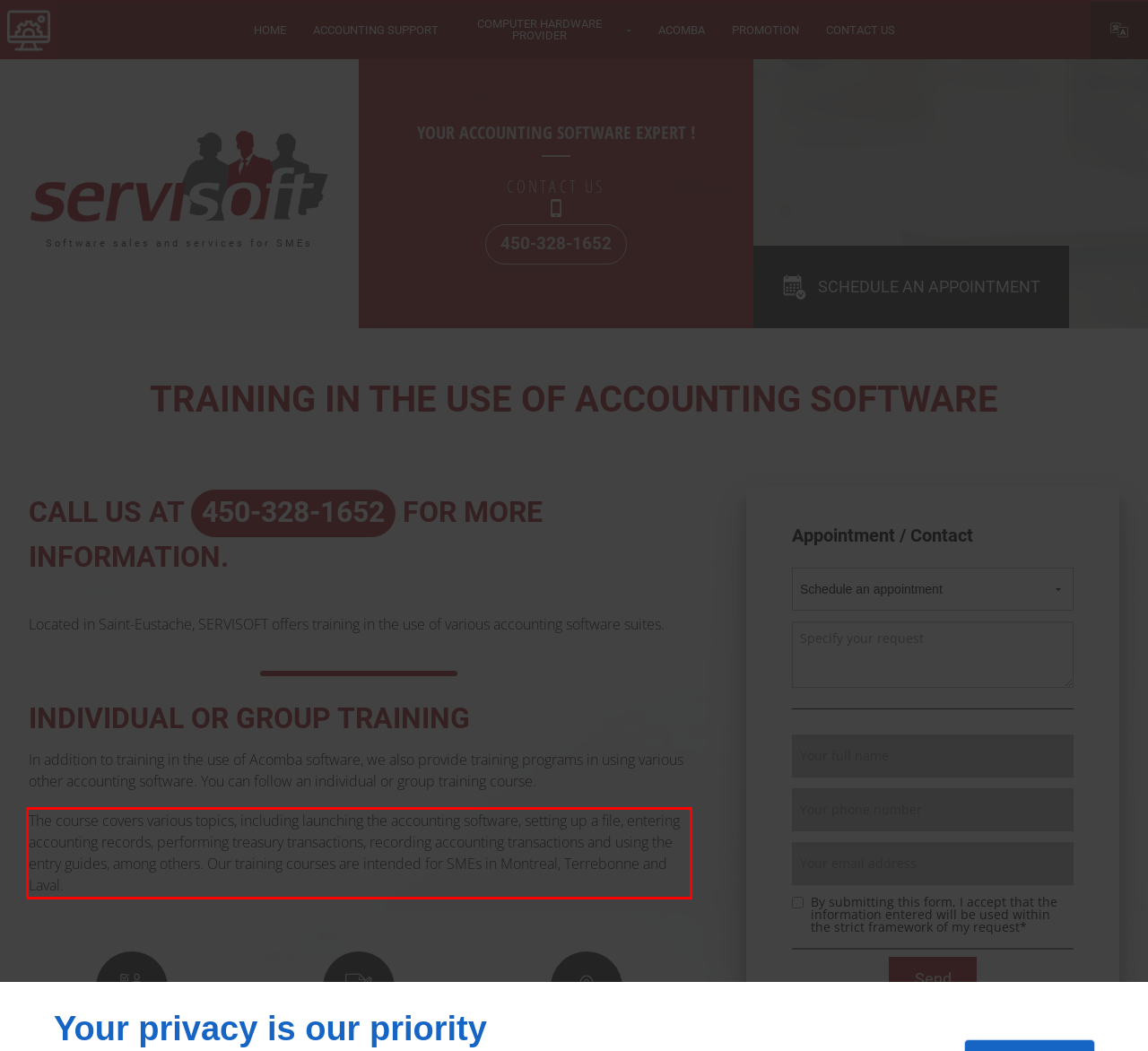You are given a screenshot of a webpage with a UI element highlighted by a red bounding box. Please perform OCR on the text content within this red bounding box.

The course covers various topics, including launching the accounting software, setting up a file, entering accounting records, performing treasury transactions, recording accounting transactions and using the entry guides, among others. Our training courses are intended for SMEs in Montreal, Terrebonne and Laval.